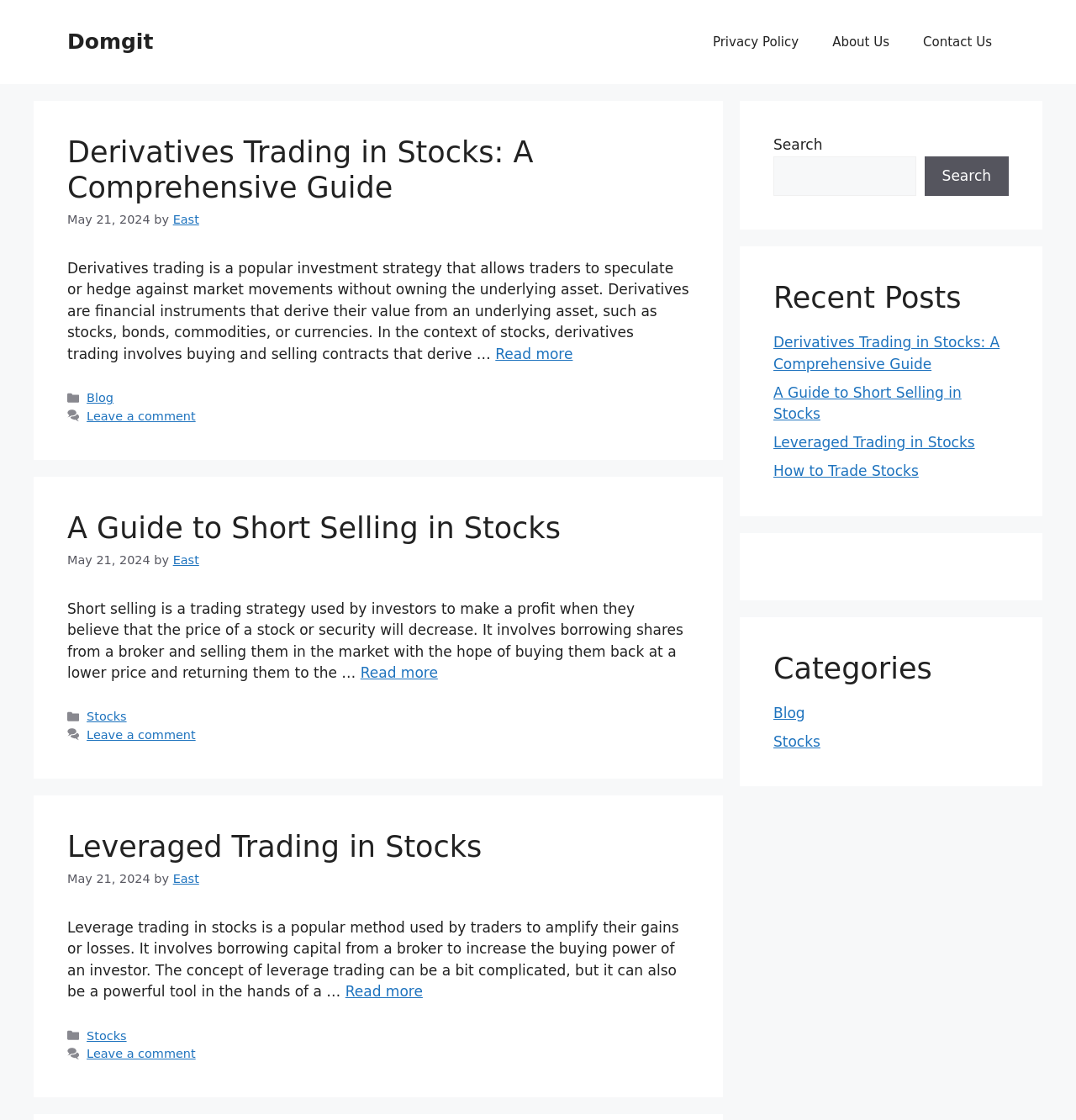Based on the element description Leveraged Trading in Stocks, identify the bounding box coordinates for the UI element. The coordinates should be in the format (top-left x, top-left y, bottom-right x, bottom-right y) and within the 0 to 1 range.

[0.062, 0.741, 0.448, 0.771]